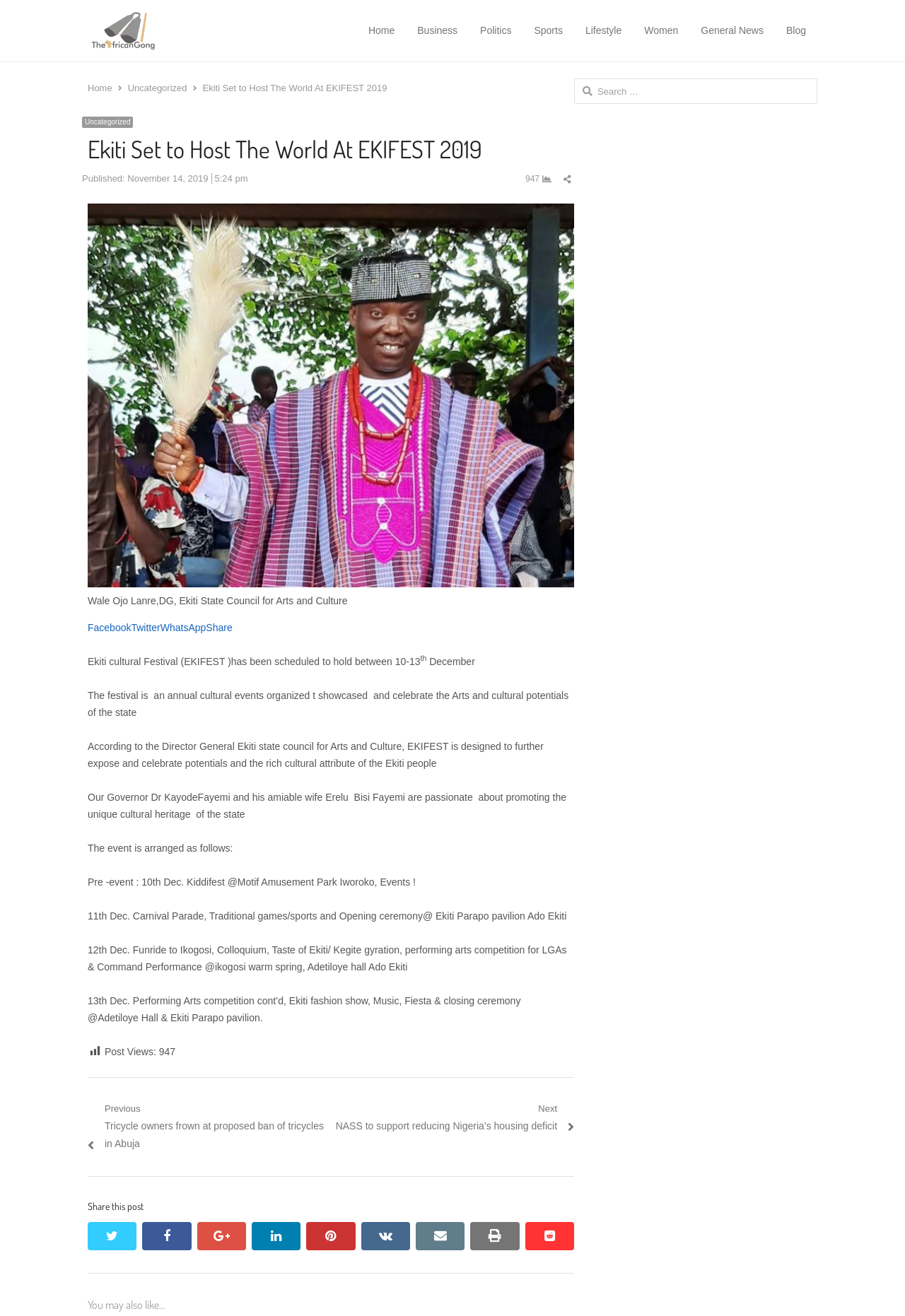Offer an extensive depiction of the webpage and its key elements.

The webpage is about Ekiti cultural Festival (EKIFEST) scheduled to hold between 10-13th December. At the top, there is a layout table with a heading "The African Gong" and a link to it. Below the heading, there are several links to different categories such as "Home", "Business", "Politics", and more.

The main content of the webpage is an article about EKIFEST, which is an annual cultural event organized to showcase and celebrate the Arts and cultural potentials of the state. The article is divided into several sections, including a figure with an image and a caption, and a series of paragraphs describing the event.

On the left side of the article, there is a section with links to social media platforms such as Facebook, Twitter, and WhatsApp, as well as a "Share" link. Below this section, there is a paragraph describing the festival, followed by a series of paragraphs outlining the schedule of events.

The webpage also has a navigation section at the bottom, which allows users to navigate to previous and next posts. Additionally, there is a section that says "You may also like..." and a search bar at the top right corner of the page.

There are several images on the webpage, including the image in the figure section and the icons for the social media platforms. The layout of the webpage is organized, with clear headings and concise text, making it easy to read and navigate.